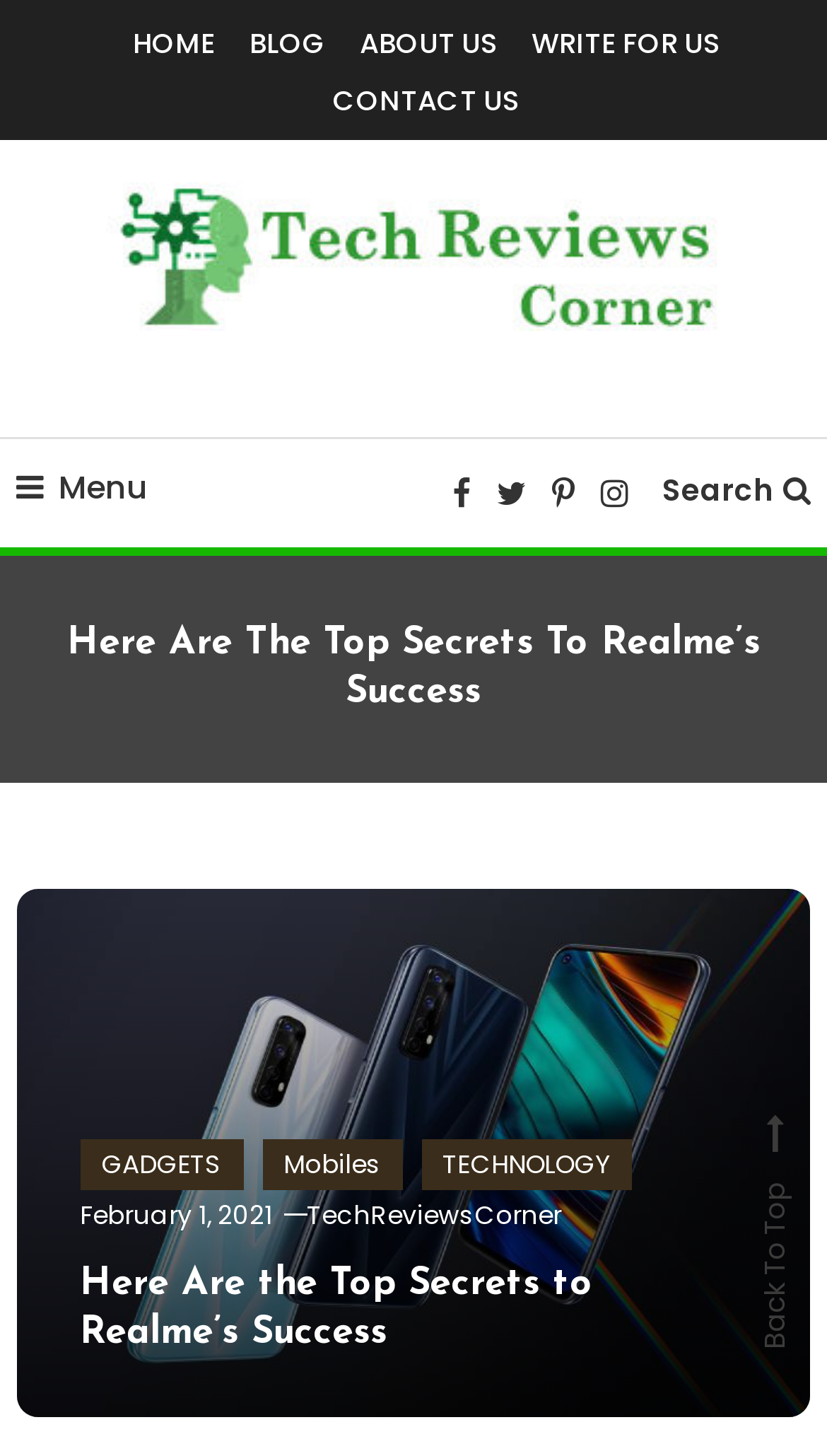When was the article published?
Please respond to the question with as much detail as possible.

I determined the answer by looking at the date listed below the main heading, which says 'February 1, 2021'. This suggests that the article was published on this date.